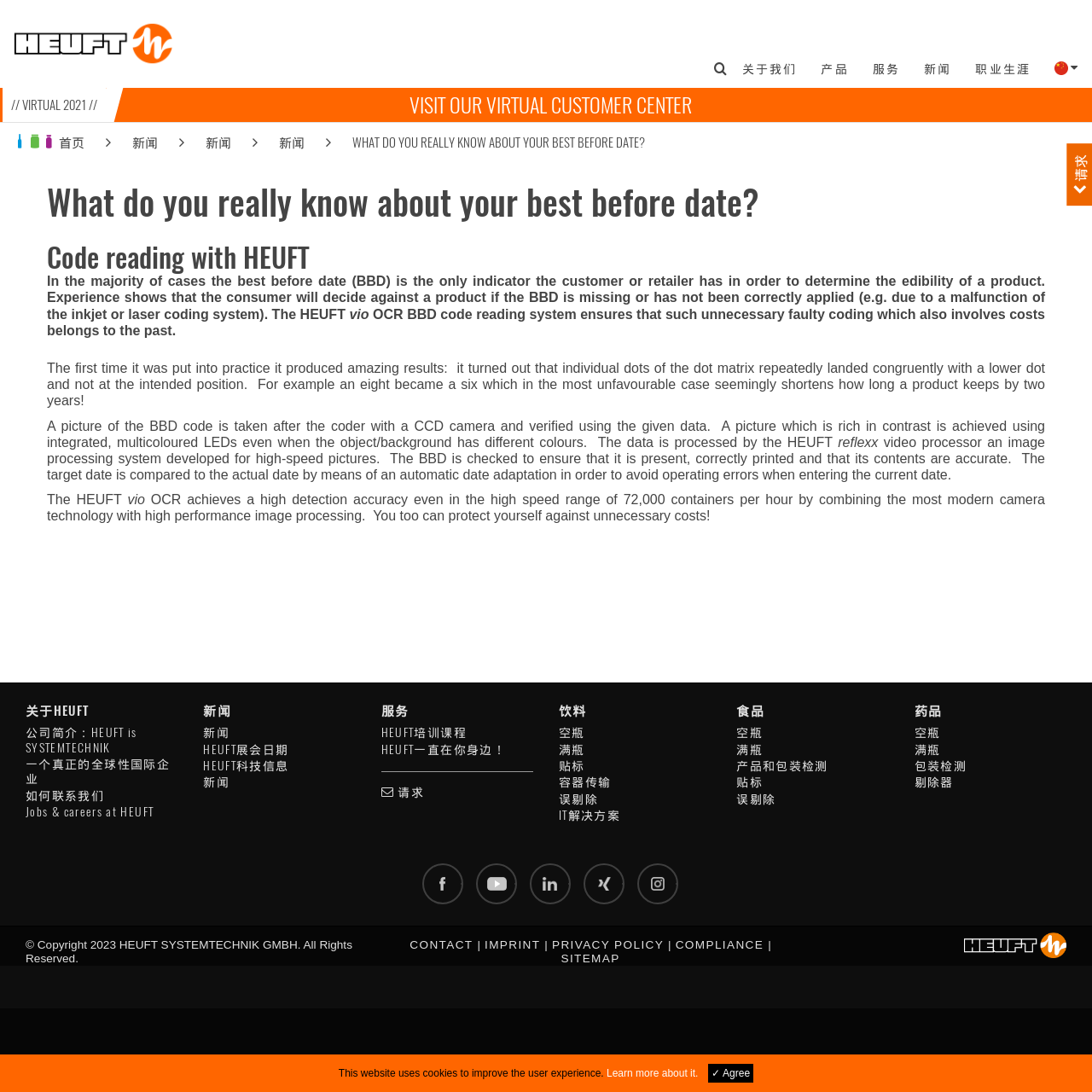What type of products does HEUFT provide services for?
Utilize the image to construct a detailed and well-explained answer.

The webpage mentions that HEUFT provides services for various industries, including beverages, food, and pharmaceuticals, with specific links and headings for each industry.